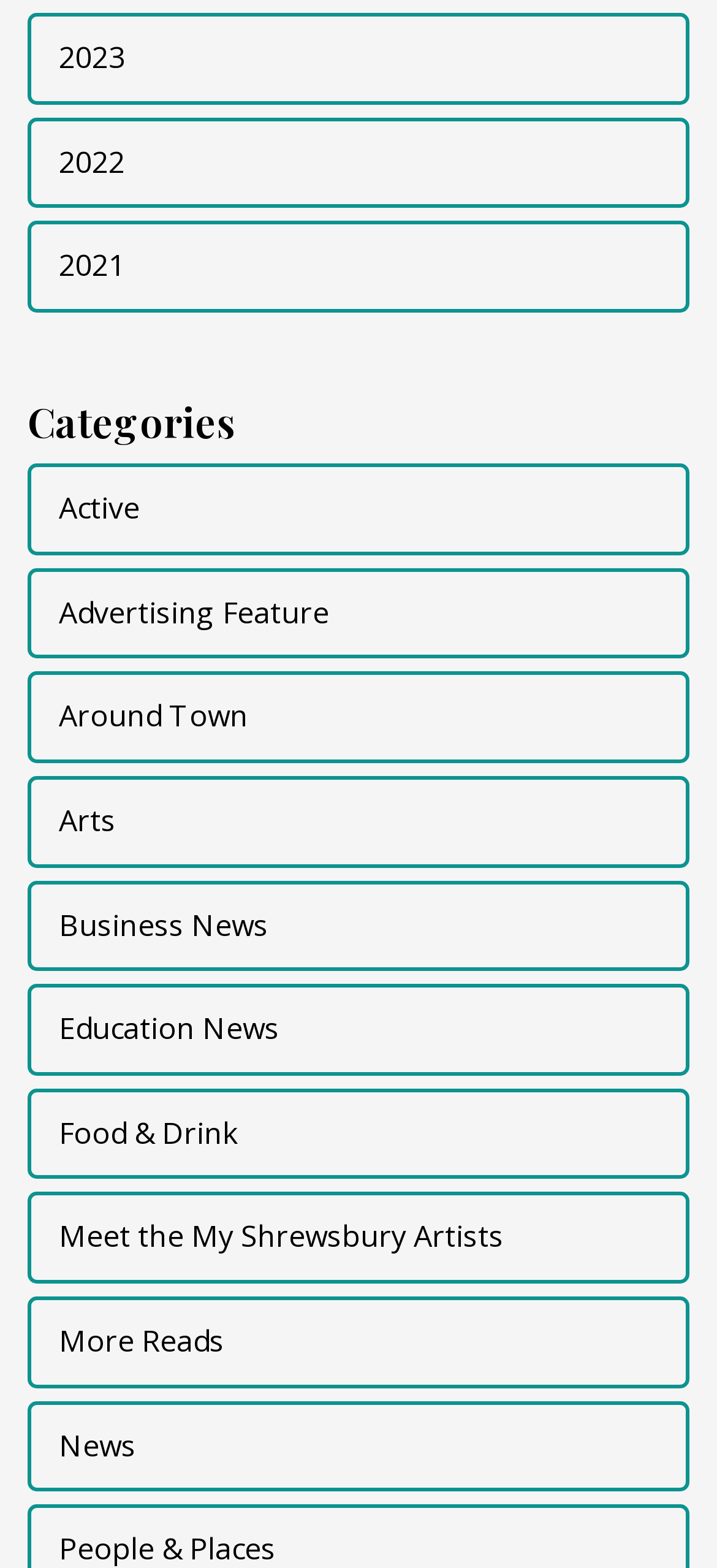Is 'Meet the My Shrewsbury Artists' a category?
Using the image provided, answer with just one word or phrase.

Yes